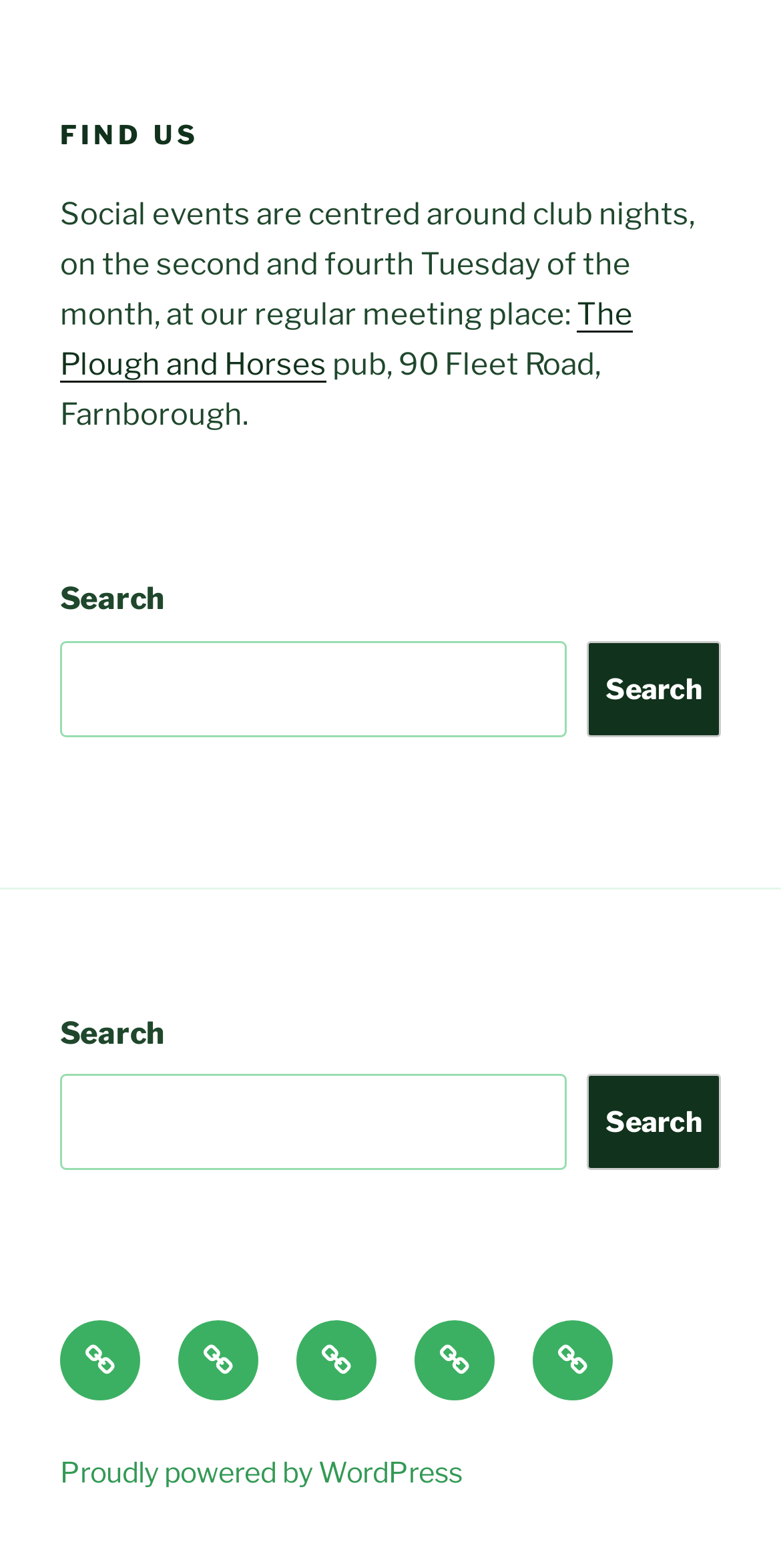Can you find the bounding box coordinates of the area I should click to execute the following instruction: "Visit The Plough and Horses"?

[0.077, 0.189, 0.81, 0.244]